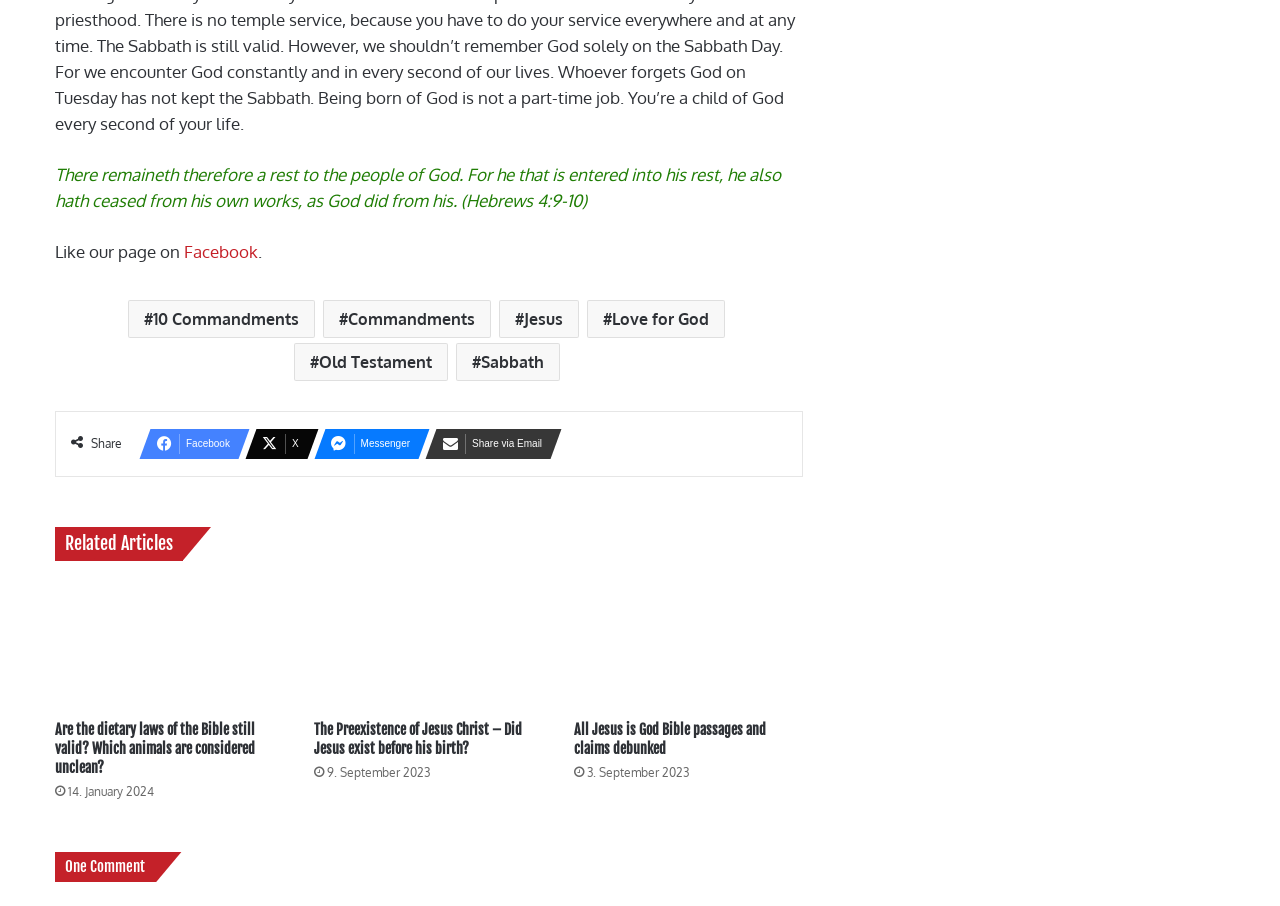Please answer the following question as detailed as possible based on the image: 
What is the date of the second related article?

The date of the second related article can be found below the article heading, which is '9. September 2023'.